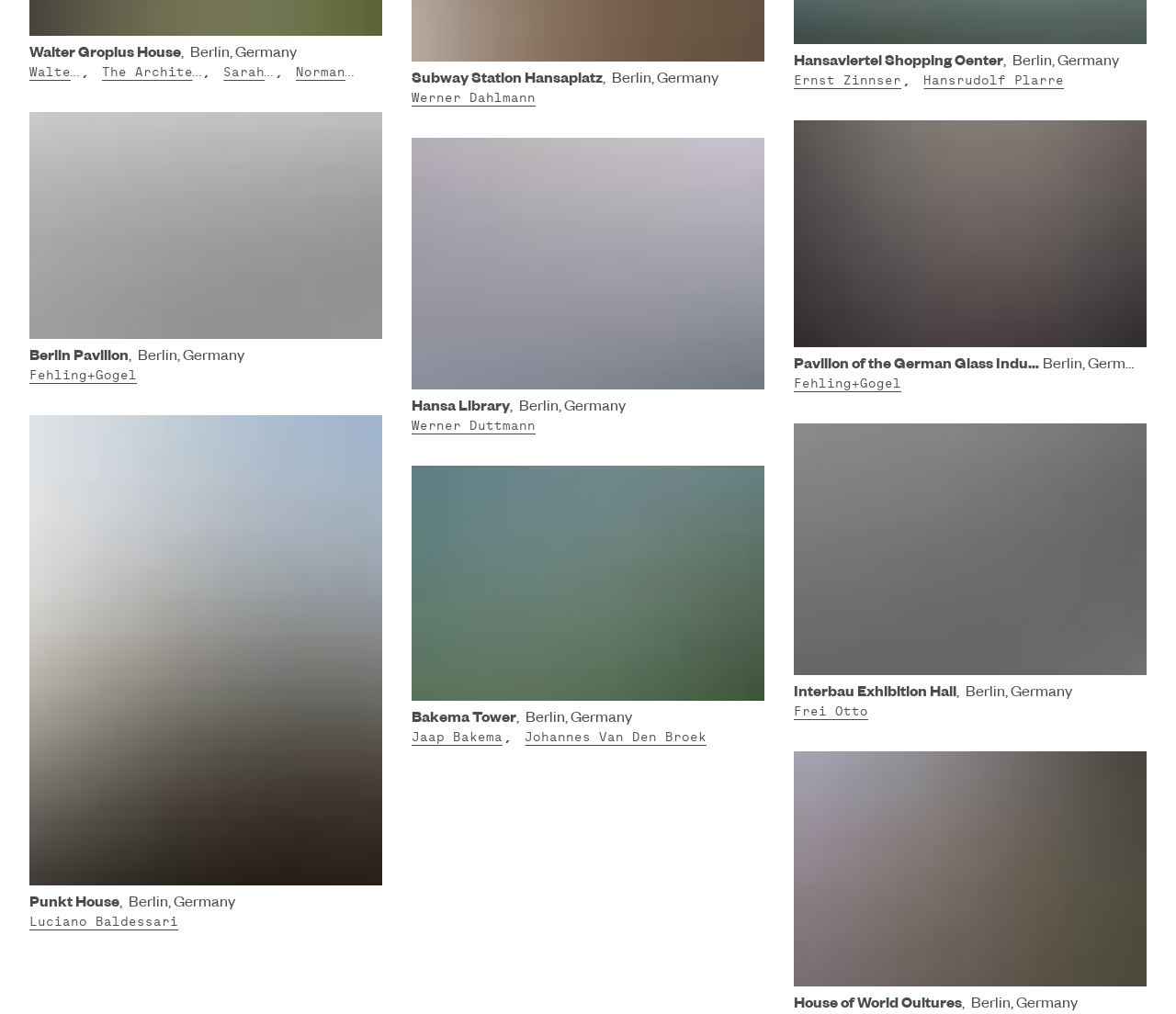Who is the architect of the Berlin Pavillon?
Offer a detailed and exhaustive answer to the question.

I found the answer by looking at the link 'Berlin Pavillon, Berlin, Germany' and its corresponding heading, and then finding the link 'Fehling+Gogel' which is the architect of the Berlin Pavillon.